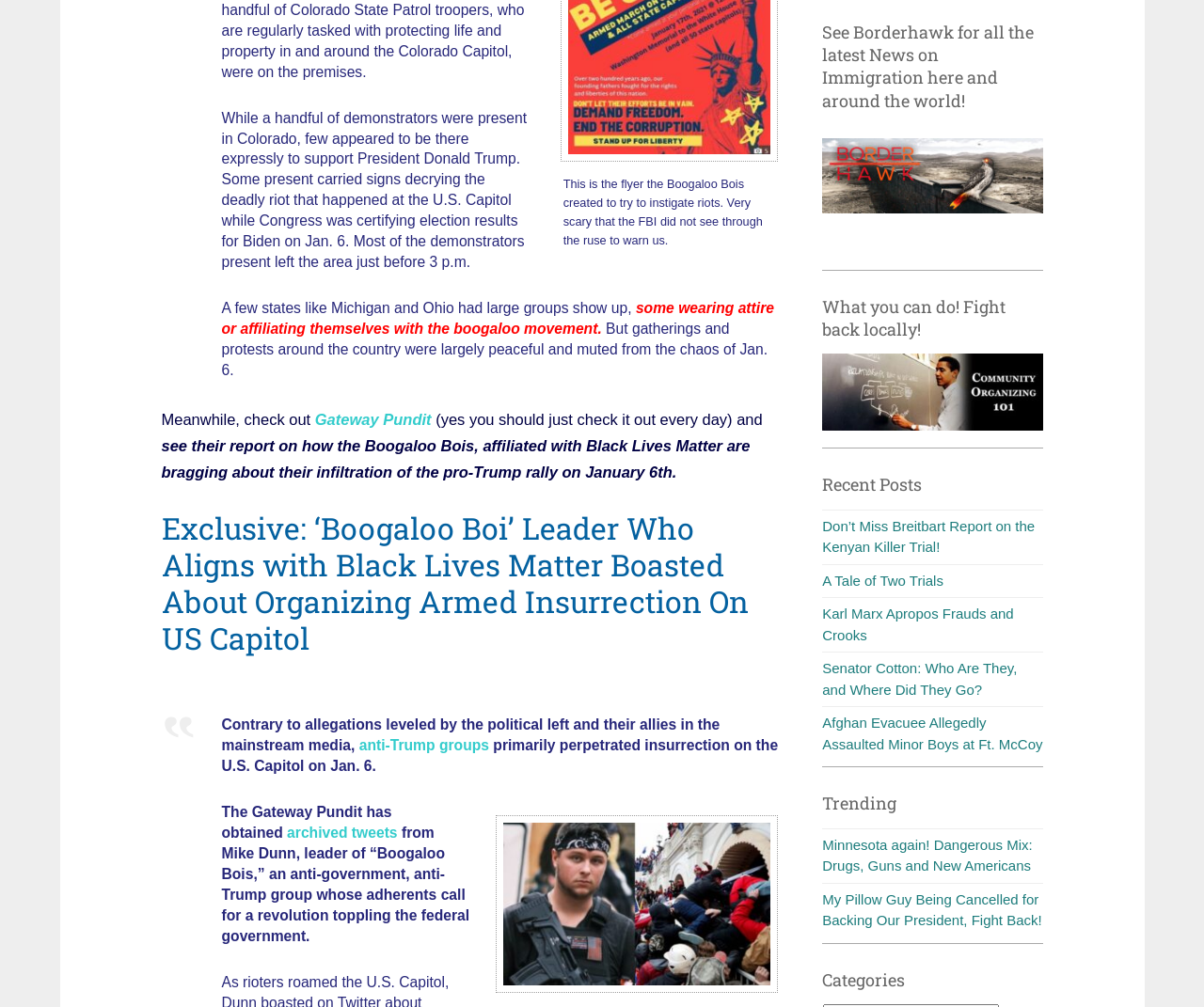Find the bounding box coordinates of the element you need to click on to perform this action: 'Click the link to Gateway Pundit'. The coordinates should be represented by four float values between 0 and 1, in the format [left, top, right, bottom].

[0.262, 0.408, 0.358, 0.425]